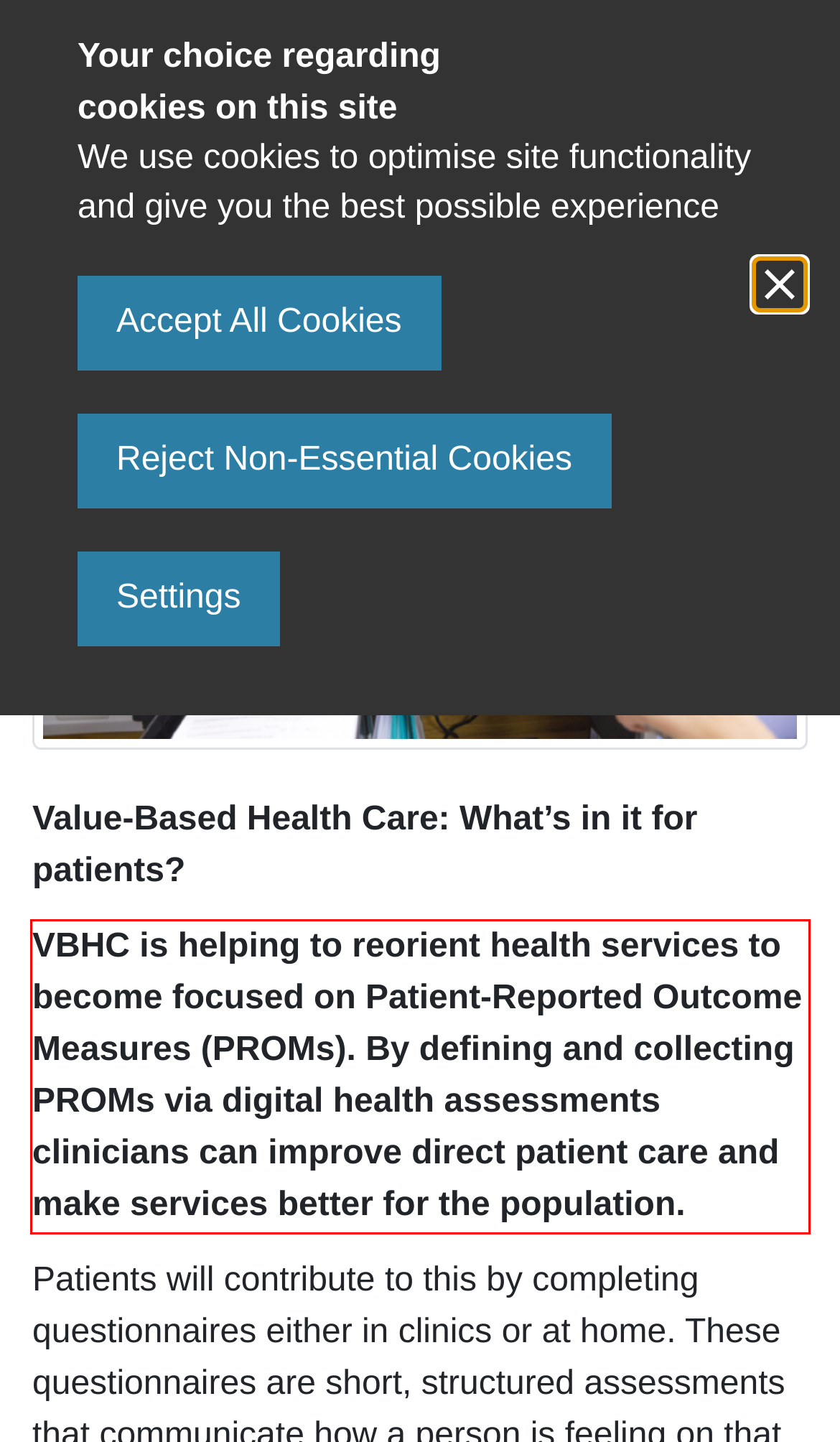From the provided screenshot, extract the text content that is enclosed within the red bounding box.

VBHC is helping to reorient health services to become focused on Patient-Reported Outcome Measures (PROMs). By defining and collecting PROMs via digital health assessments clinicians can improve direct patient care and make services better for the population.